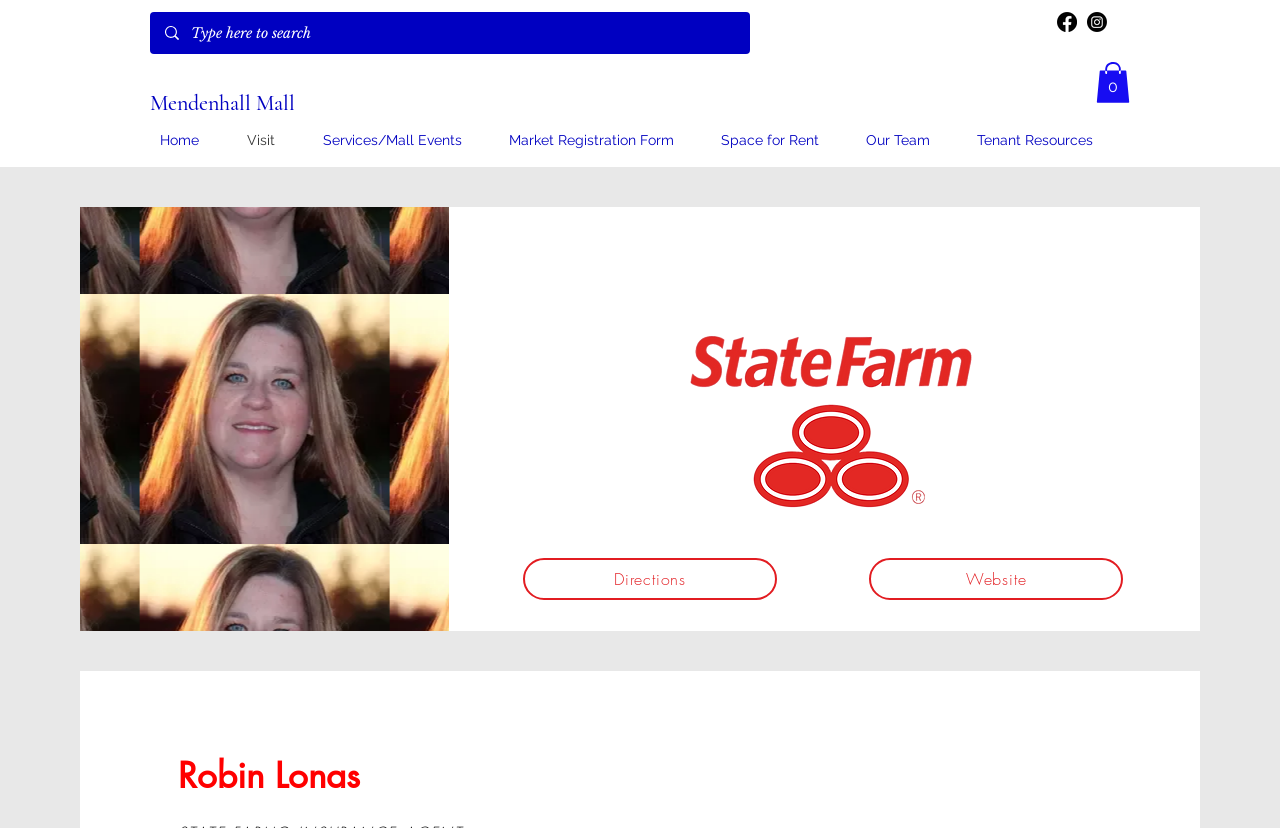Please locate the UI element described by "Our Team" and provide its bounding box coordinates.

[0.669, 0.151, 0.755, 0.187]